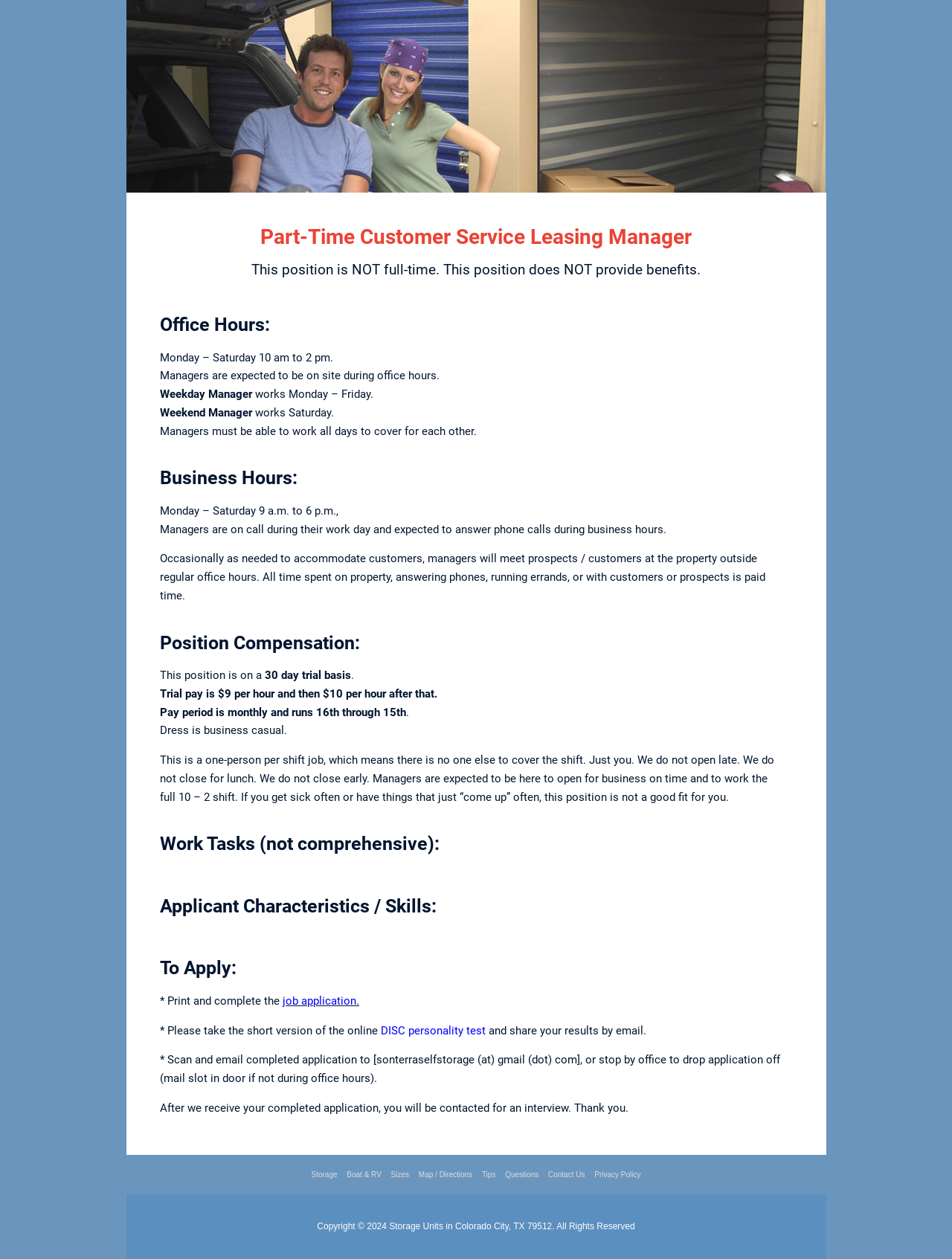Identify the coordinates of the bounding box for the element described below: "Storage". Return the coordinates as four float numbers between 0 and 1: [left, top, right, bottom].

[0.327, 0.93, 0.358, 0.936]